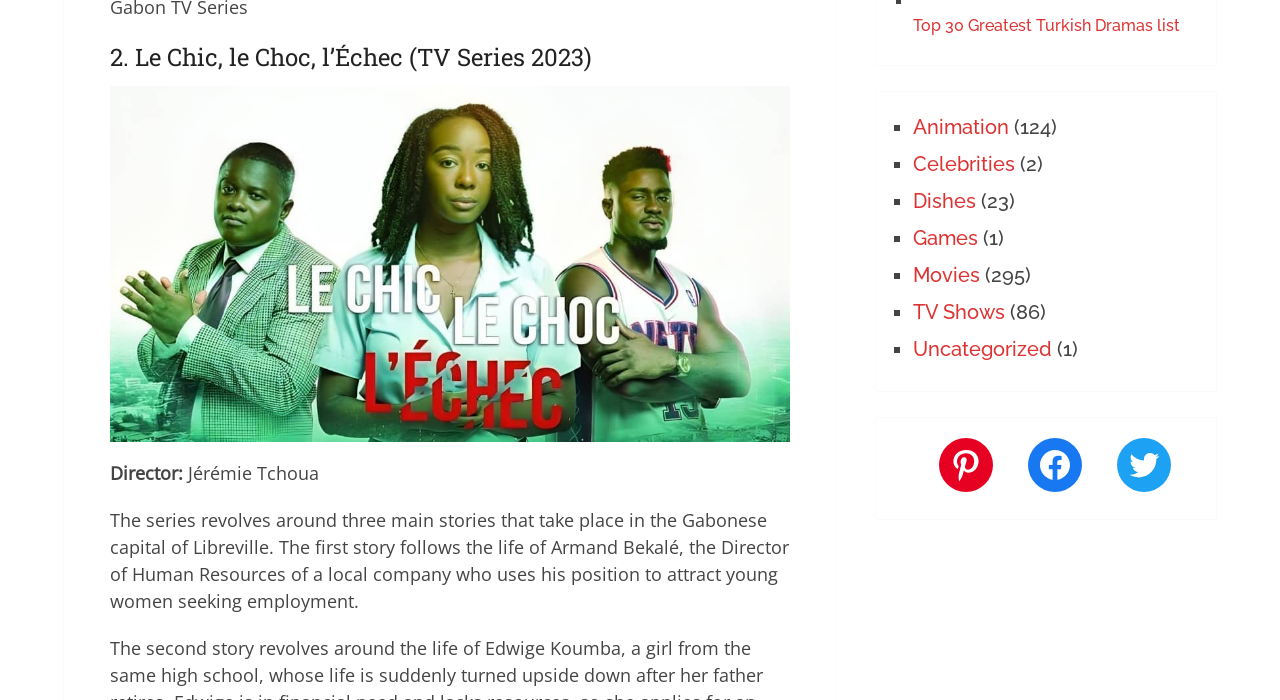Identify the bounding box of the HTML element described here: "Dishes". Provide the coordinates as four float numbers between 0 and 1: [left, top, right, bottom].

[0.713, 0.27, 0.763, 0.304]